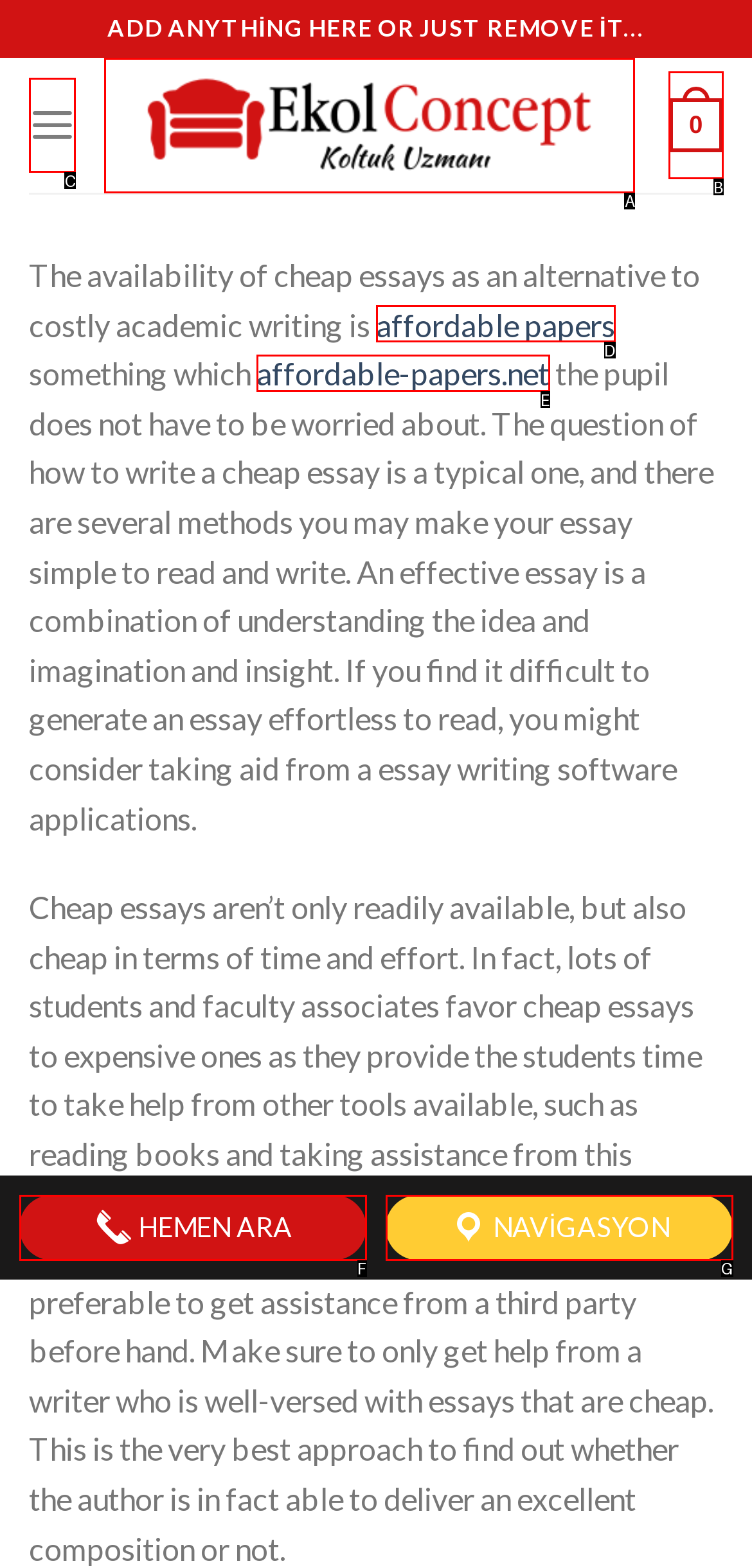Identify which option matches the following description: affordable papers
Answer by giving the letter of the correct option directly.

D